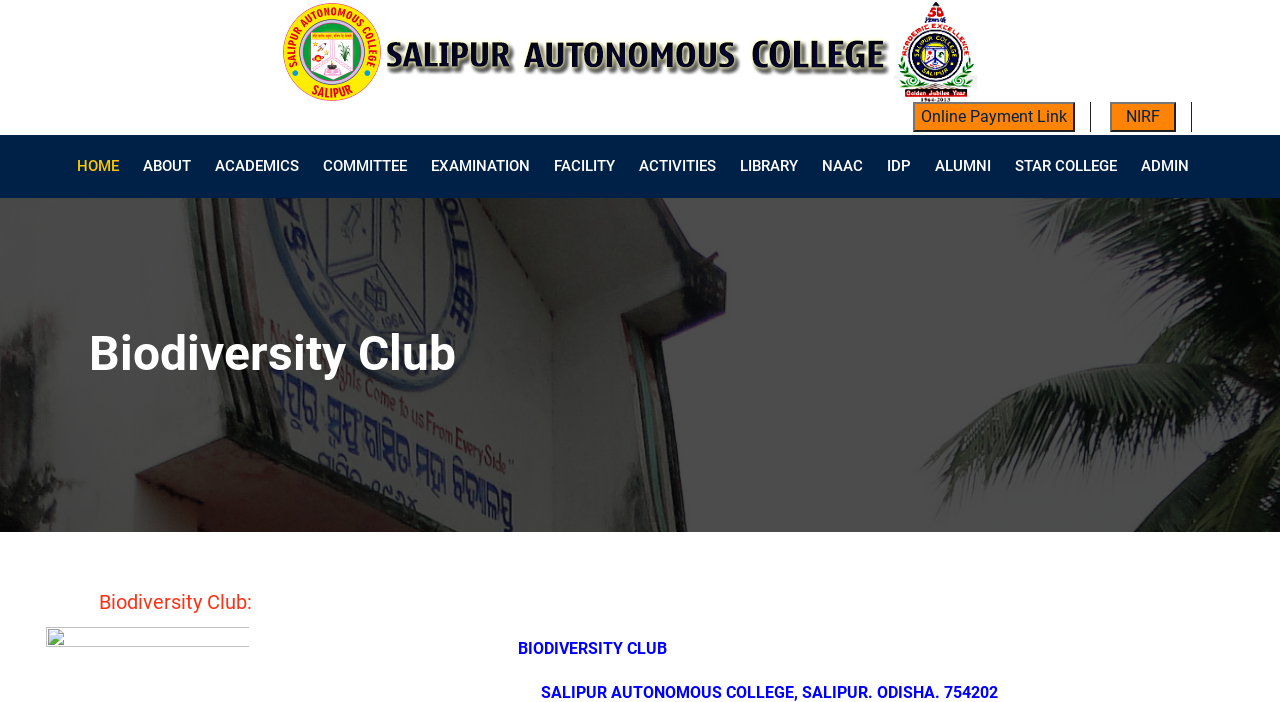What is the address of the college?
Please provide a single word or phrase as your answer based on the image.

SALIPUR AUTONOMOUS COLLEGE, SALIPUR. ODISHA. 754202